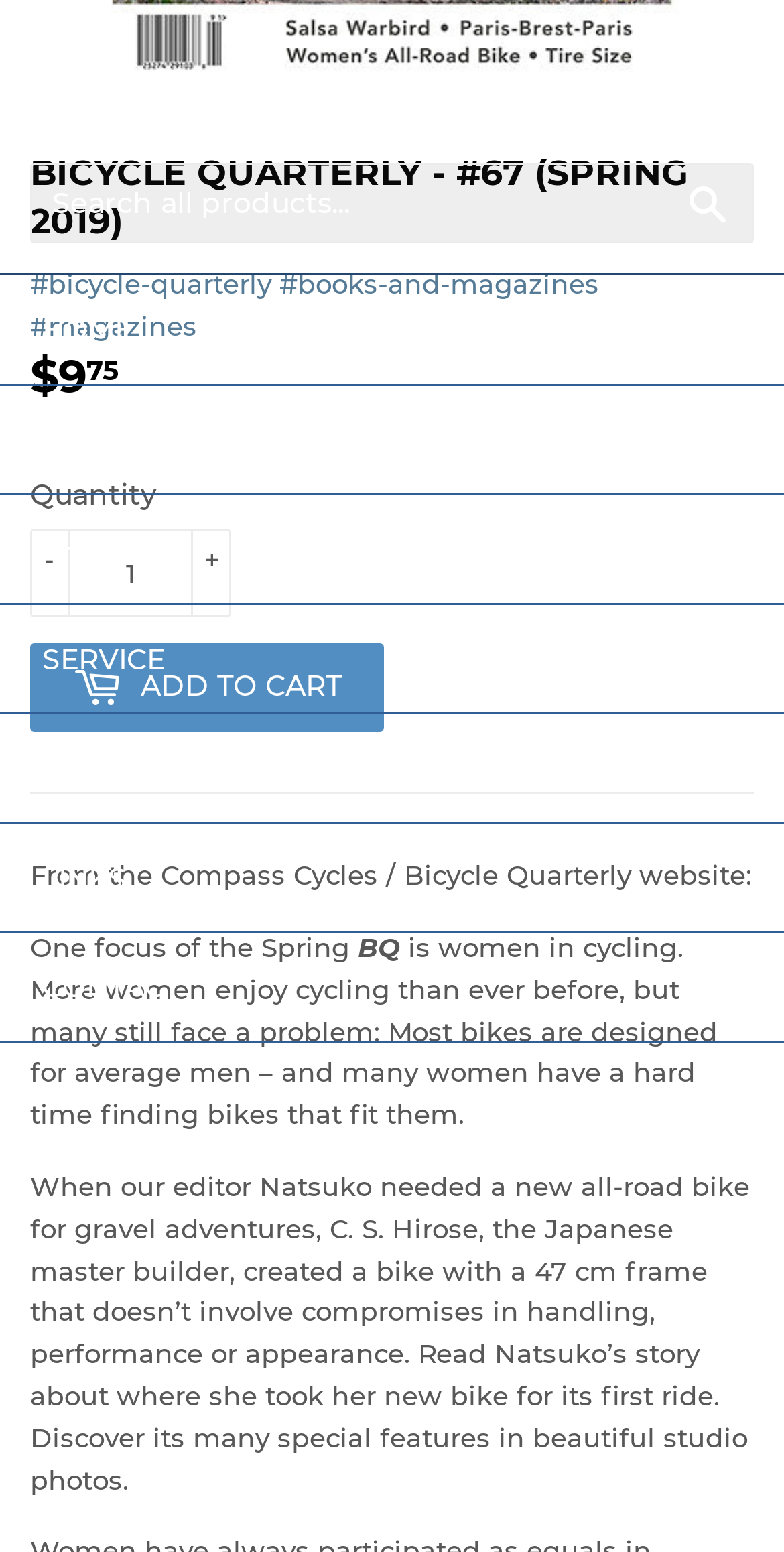Identify the bounding box coordinates necessary to click and complete the given instruction: "Increase quantity".

[0.26, 0.35, 0.281, 0.371]